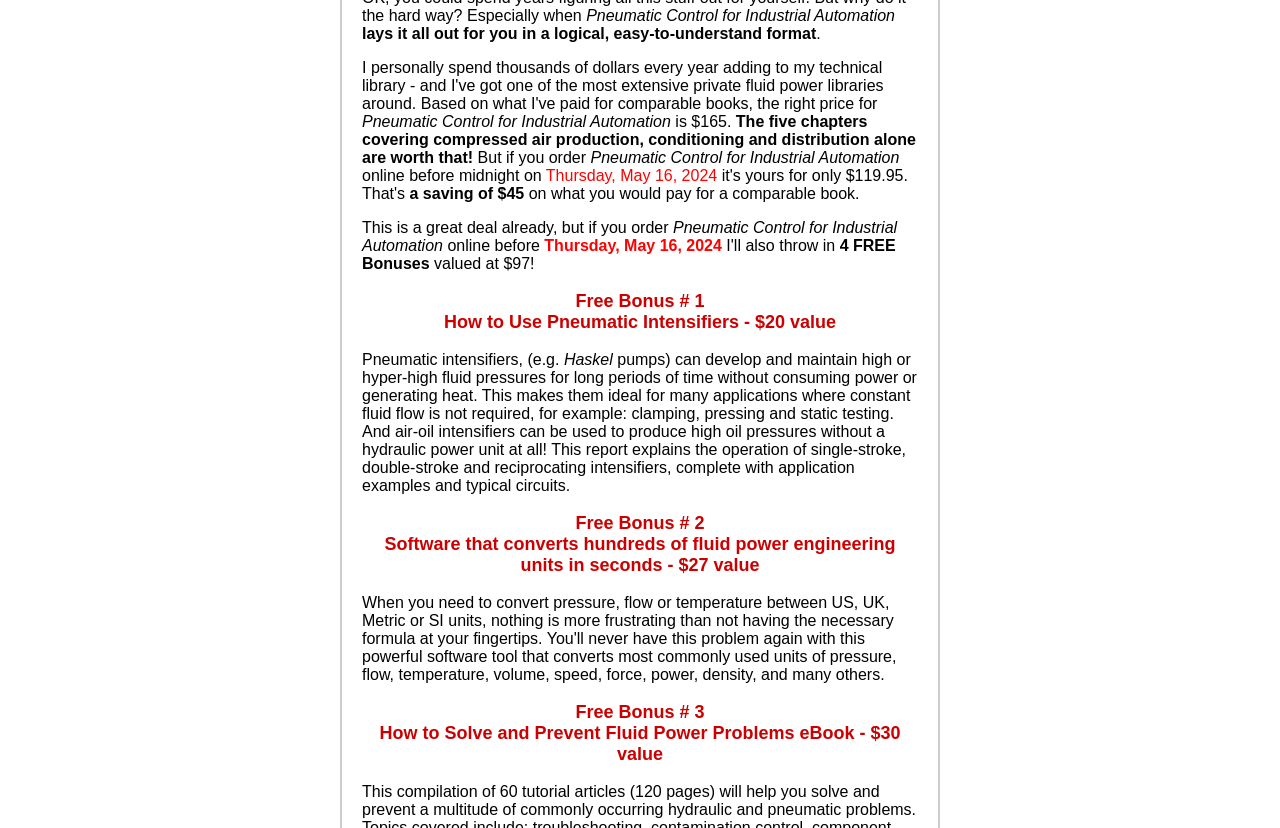From the details in the image, provide a thorough response to the question: What is the value of the second free bonus?

The value of the second free bonus is mentioned in the text 'Free Bonus # 2 Software that converts hundreds of fluid power engineering units in seconds - $27 value' which is located at the coordinates [0.283, 0.62, 0.717, 0.696] on the webpage.